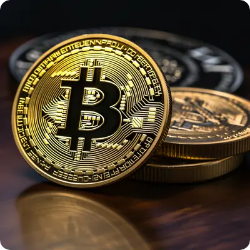What is the surface of the Bitcoin coins made of?
Craft a detailed and extensive response to the question.

The caption describes the Bitcoin logo as being engraved on a shiny golden surface, which suggests that the surface of the Bitcoin coins is made of gold.